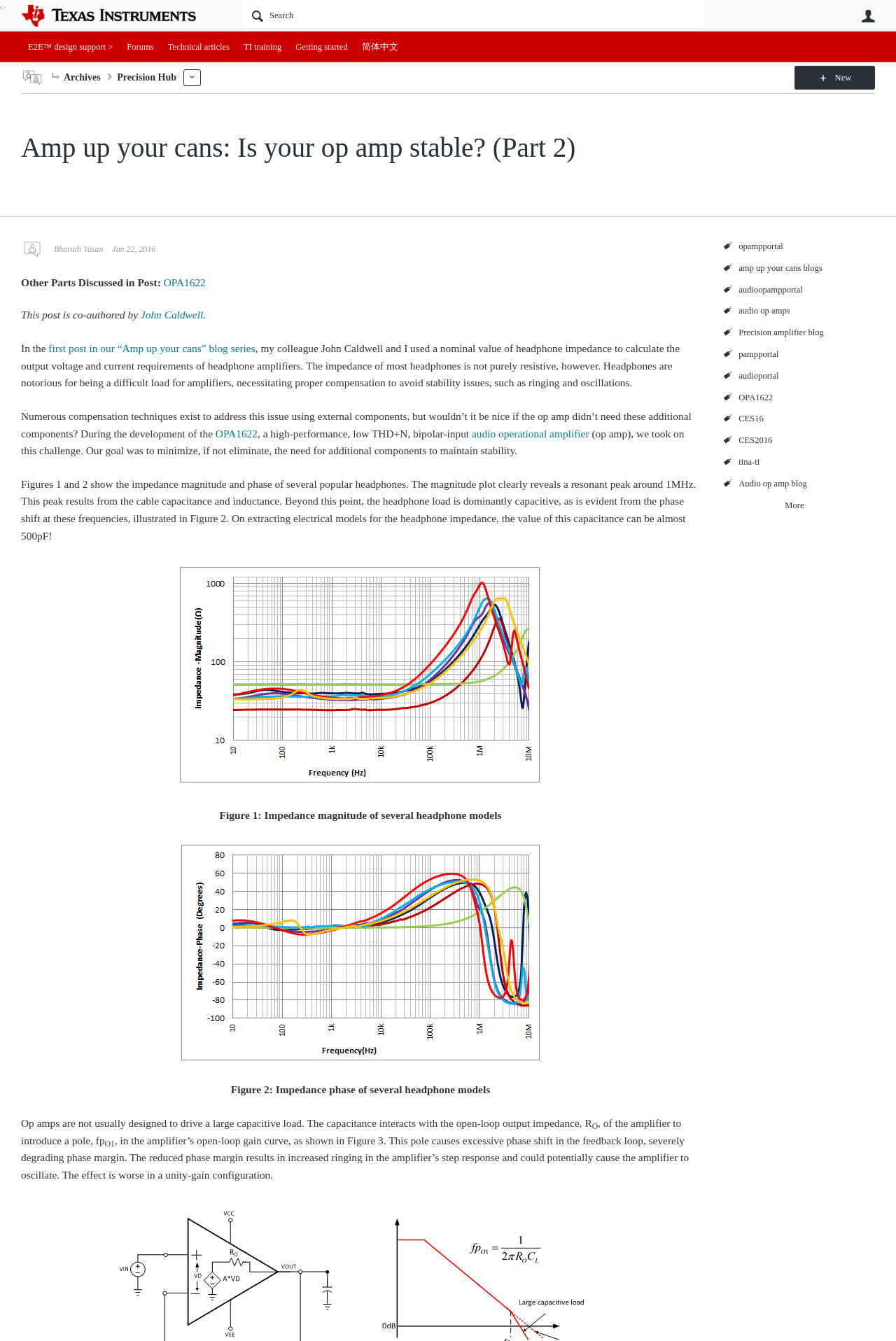Please determine the bounding box coordinates for the UI element described as: "E2E™ design support >".

[0.023, 0.023, 0.138, 0.046]